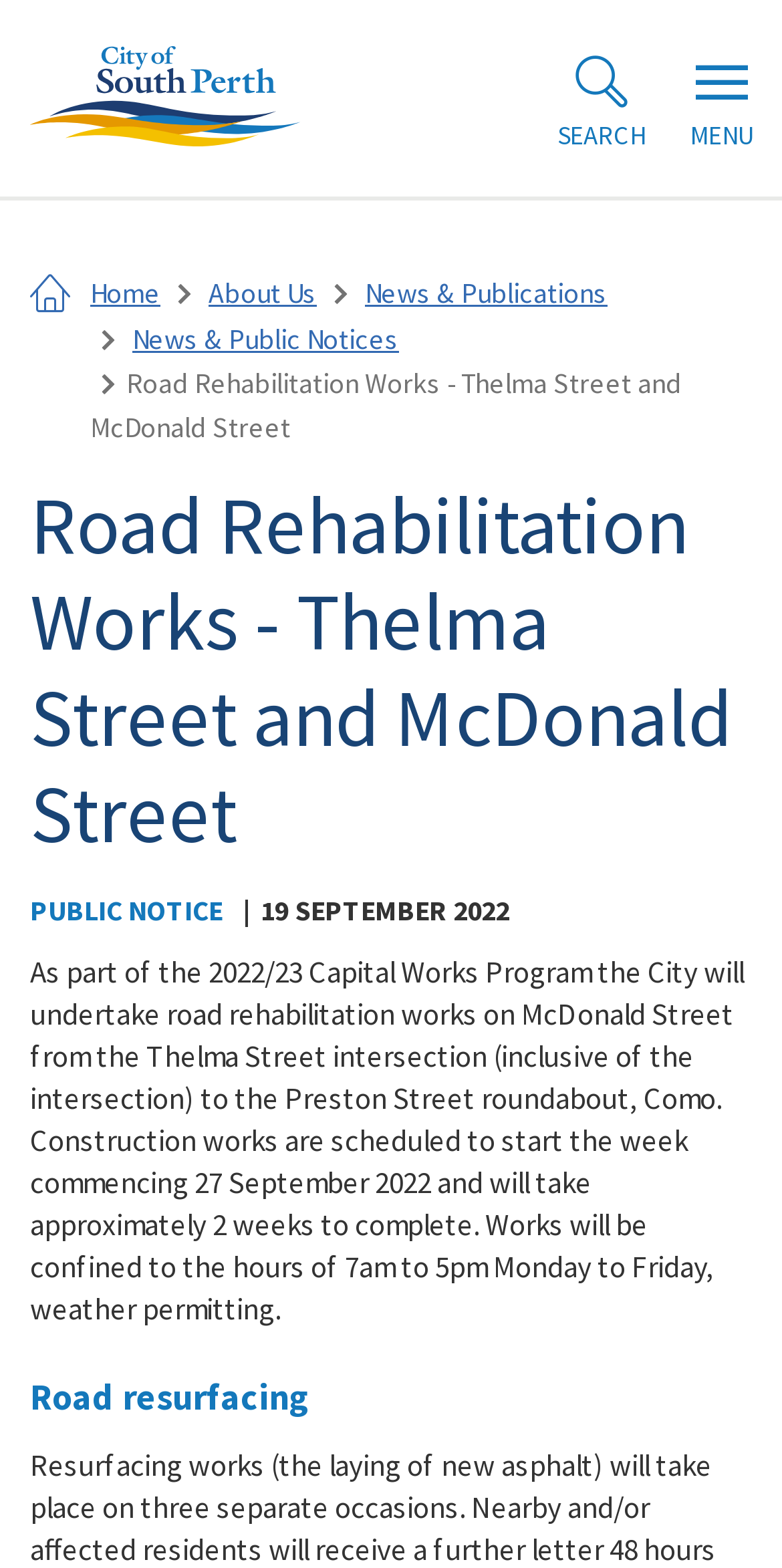Give a concise answer using one word or a phrase to the following question:
When did the public notice for the road rehabilitation works get published?

19 September 2022